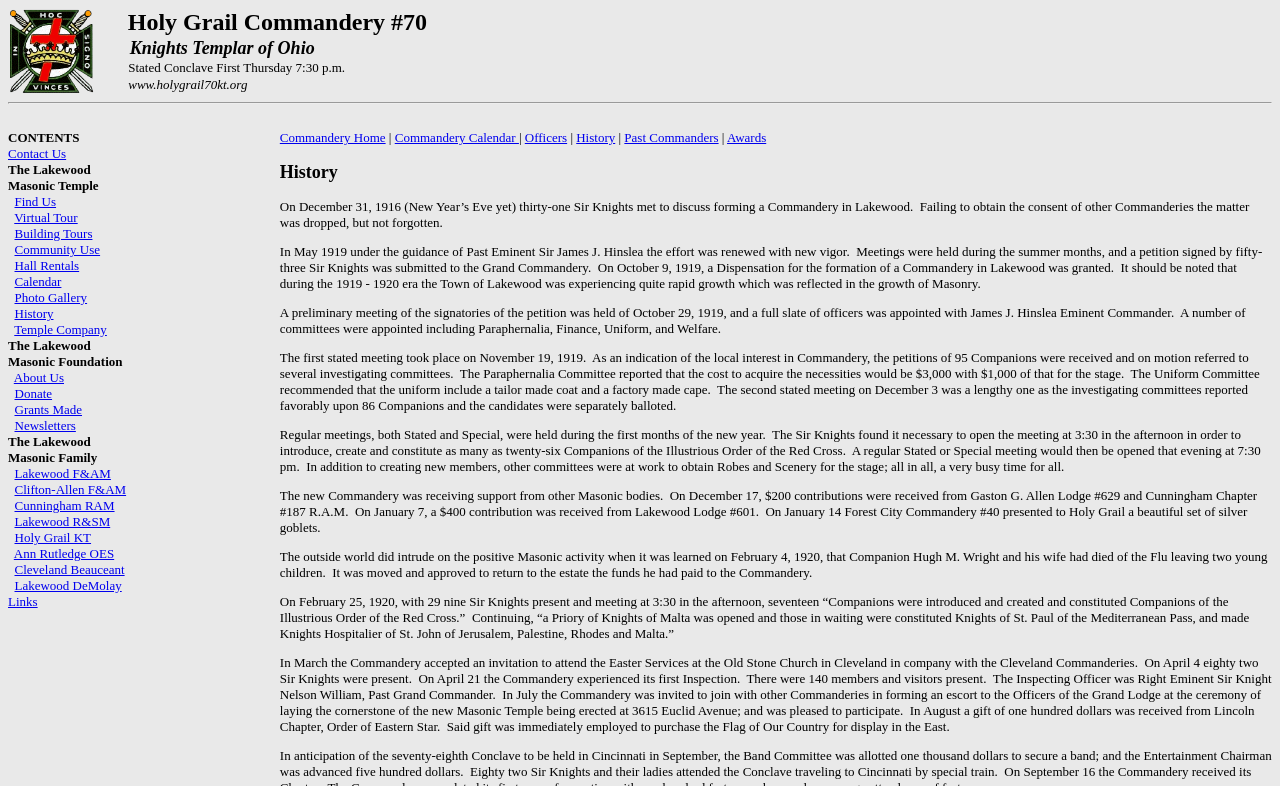Please identify the bounding box coordinates of the element I need to click to follow this instruction: "Visit Find Us".

[0.011, 0.247, 0.044, 0.266]